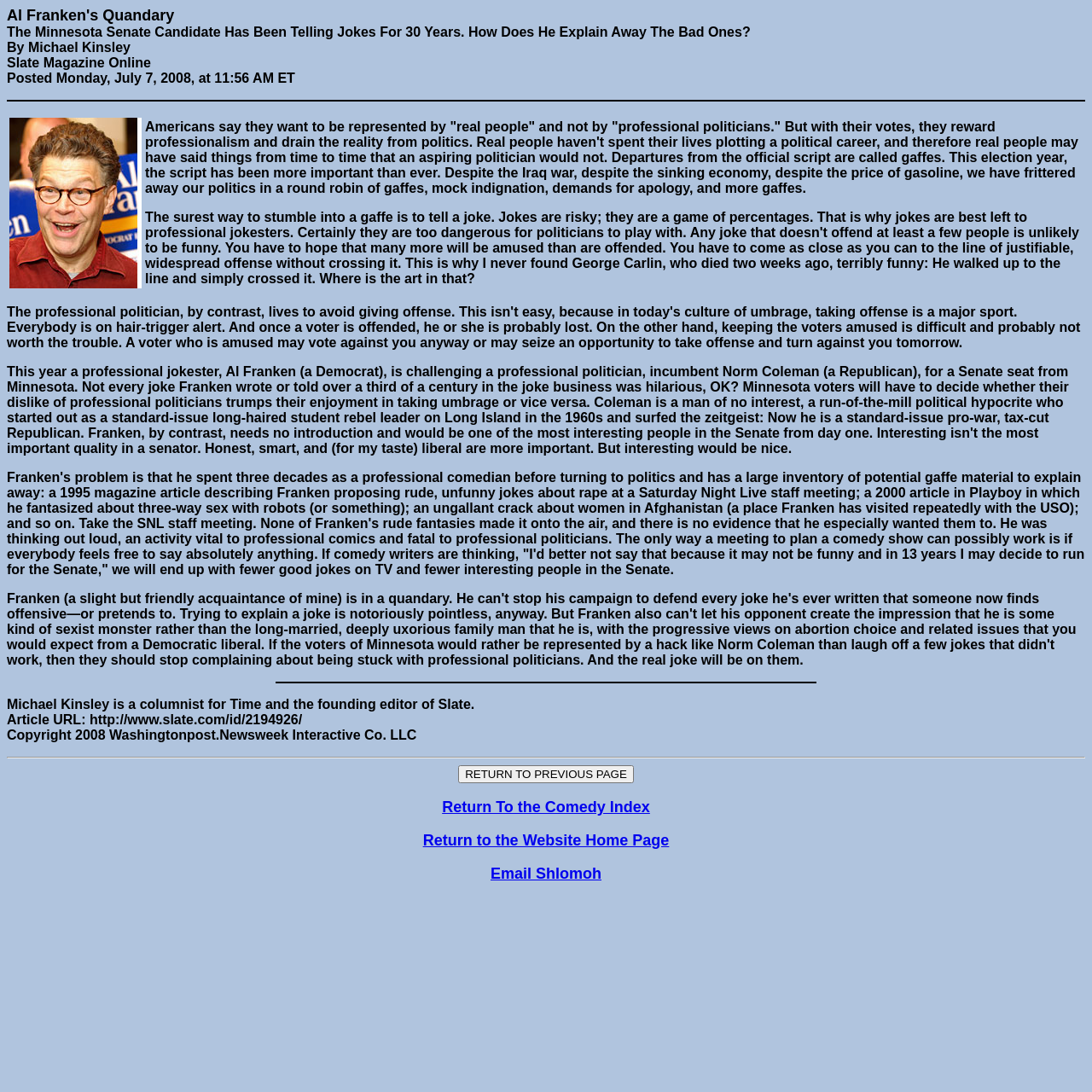Calculate the bounding box coordinates of the UI element given the description: "Return To the Comedy Index".

[0.405, 0.731, 0.595, 0.747]